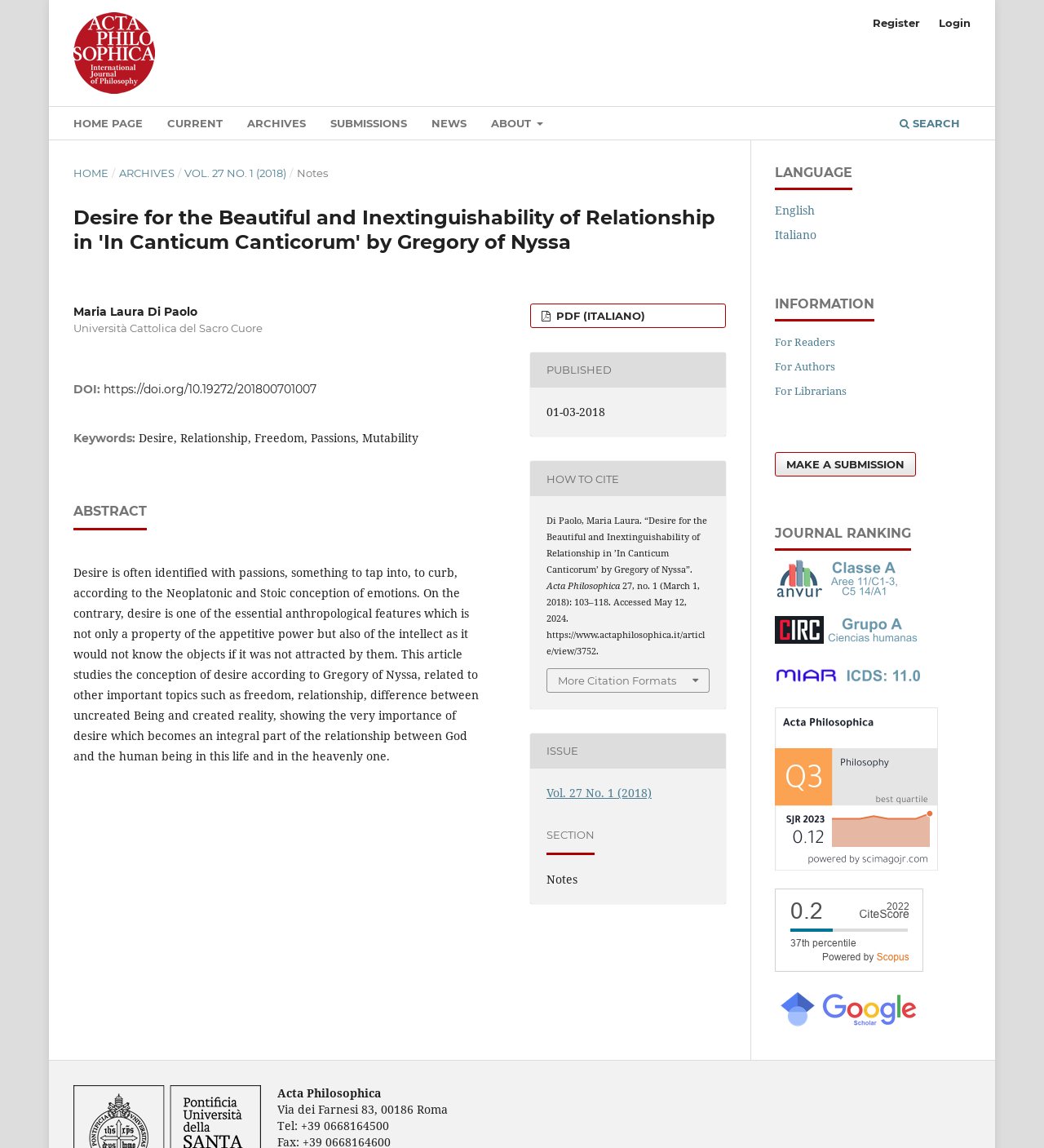Answer the question with a single word or phrase: 
In which journal is this article published?

Acta Philosophica